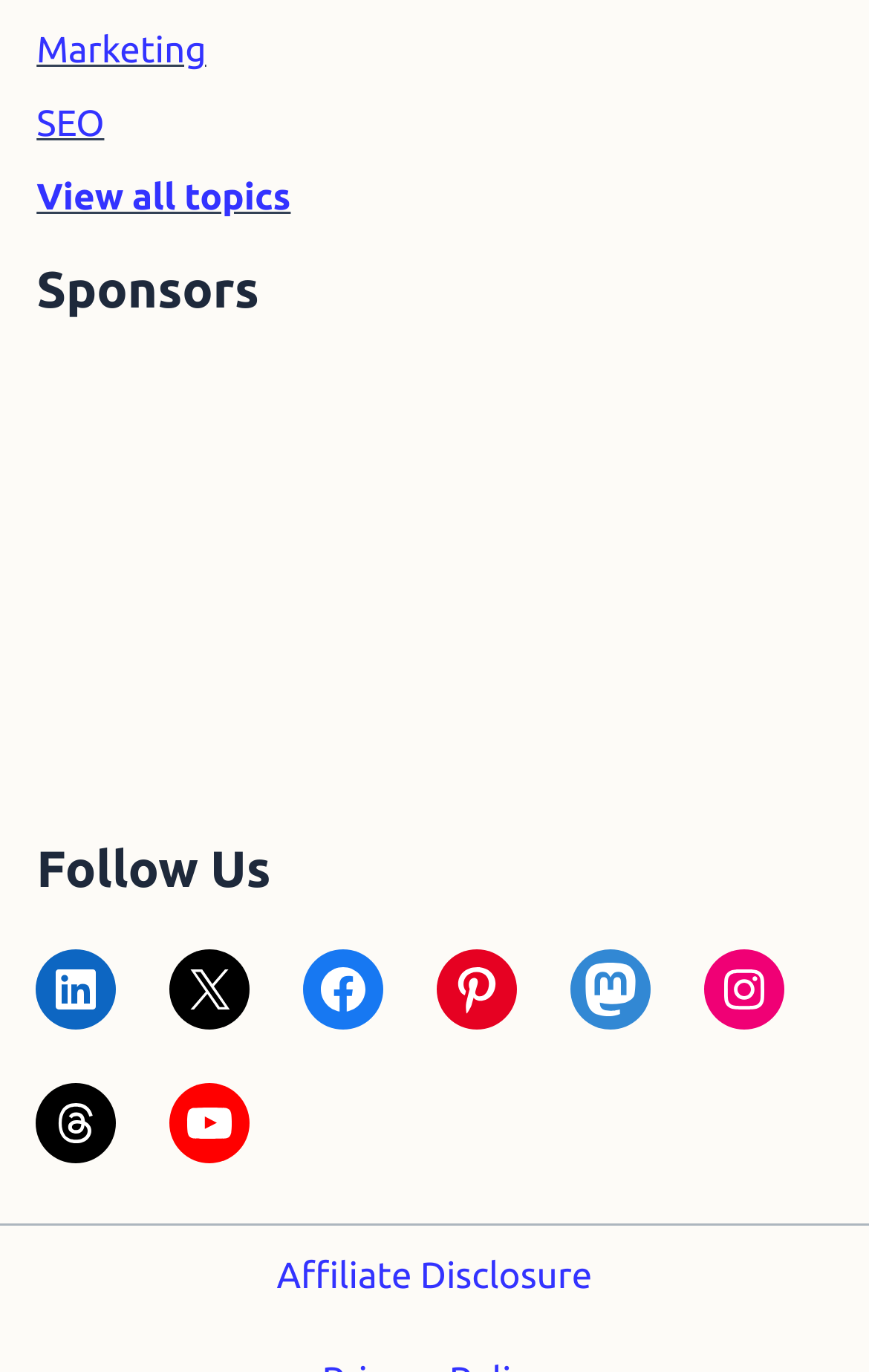What is the name of the LinkedIn profile?
Provide a concise answer using a single word or phrase based on the image.

Nishitha